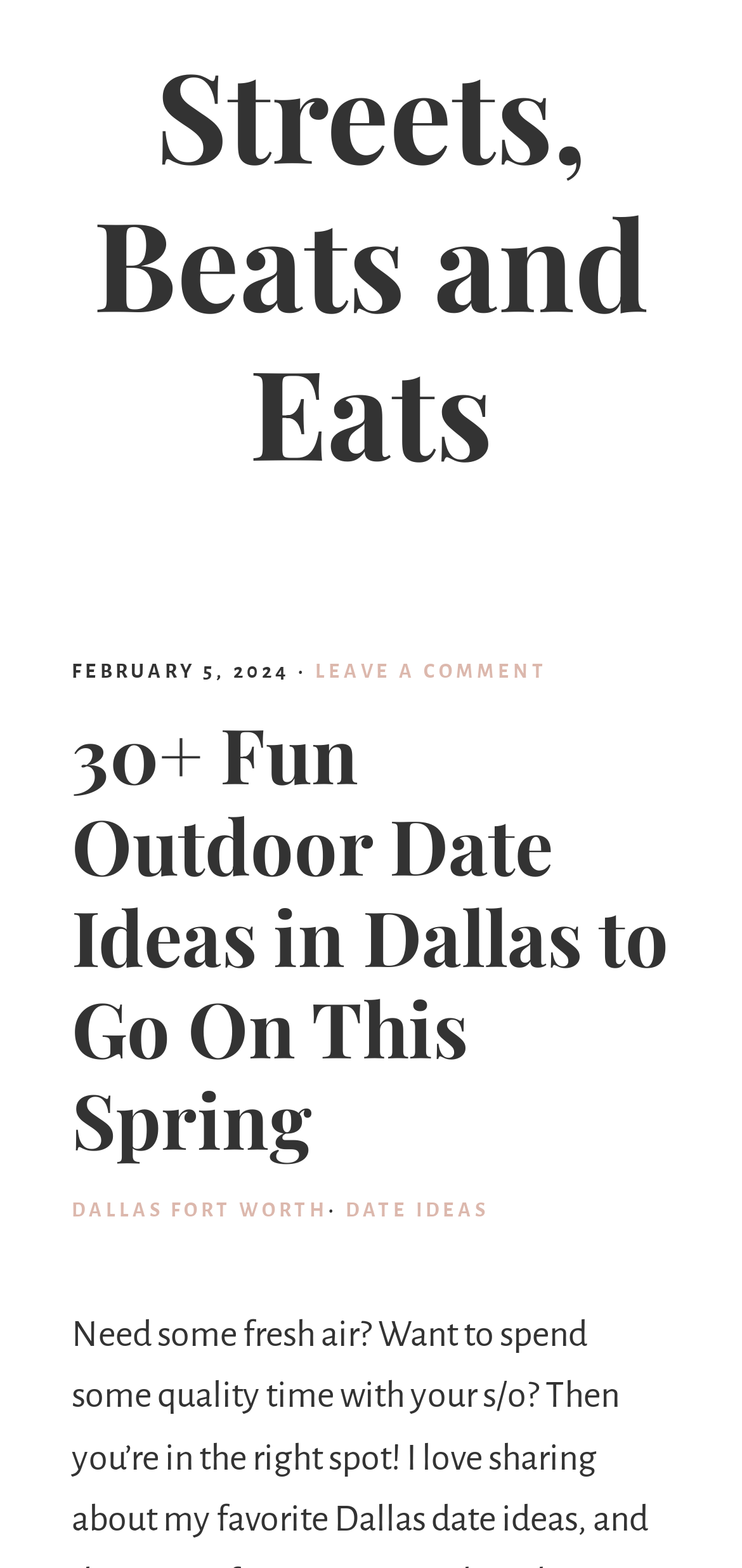Extract the bounding box coordinates of the UI element described: "Dallas Fort Worth". Provide the coordinates in the format [left, top, right, bottom] with values ranging from 0 to 1.

[0.096, 0.765, 0.442, 0.778]